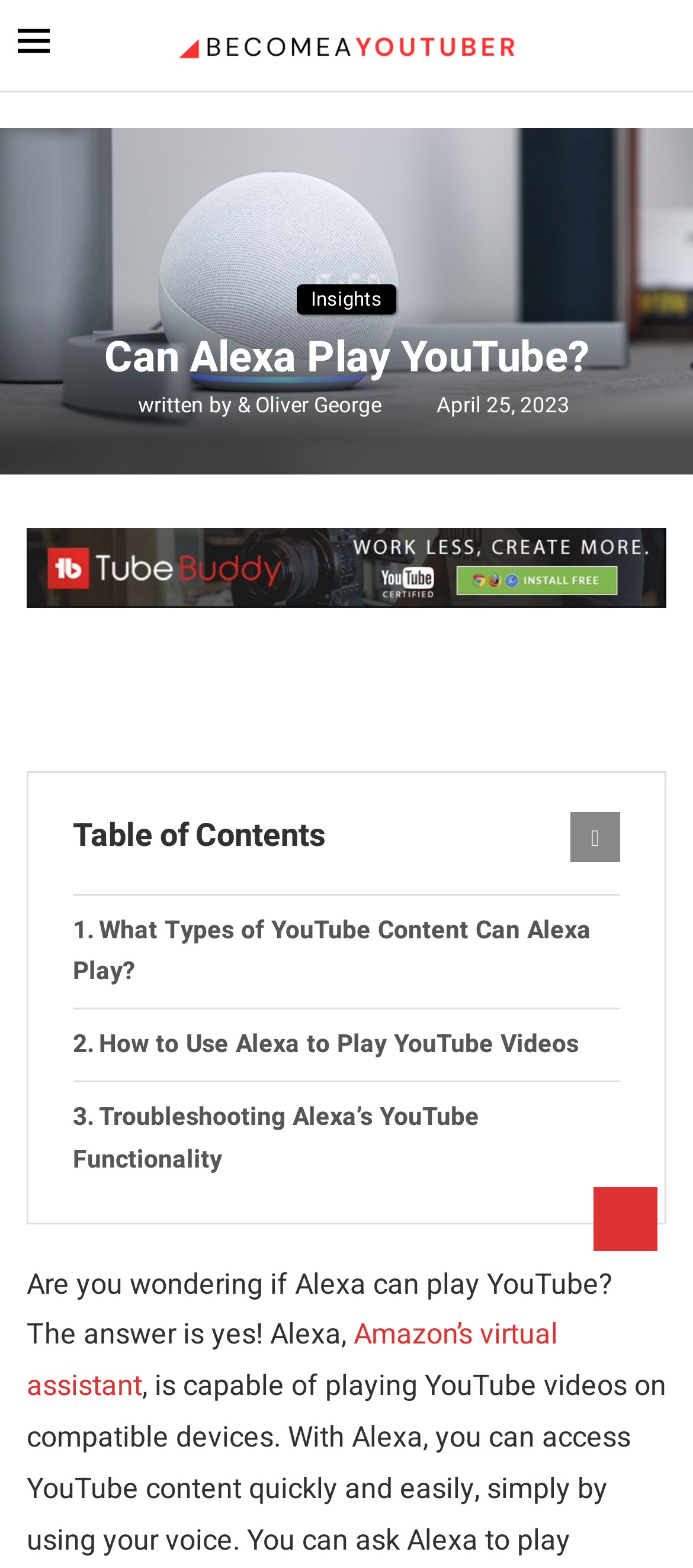Please identify the bounding box coordinates of the region to click in order to complete the task: "Click on the 'What Types of YouTube Content Can Alexa Play?' link". The coordinates must be four float numbers between 0 and 1, specified as [left, top, right, bottom].

[0.105, 0.571, 0.895, 0.643]